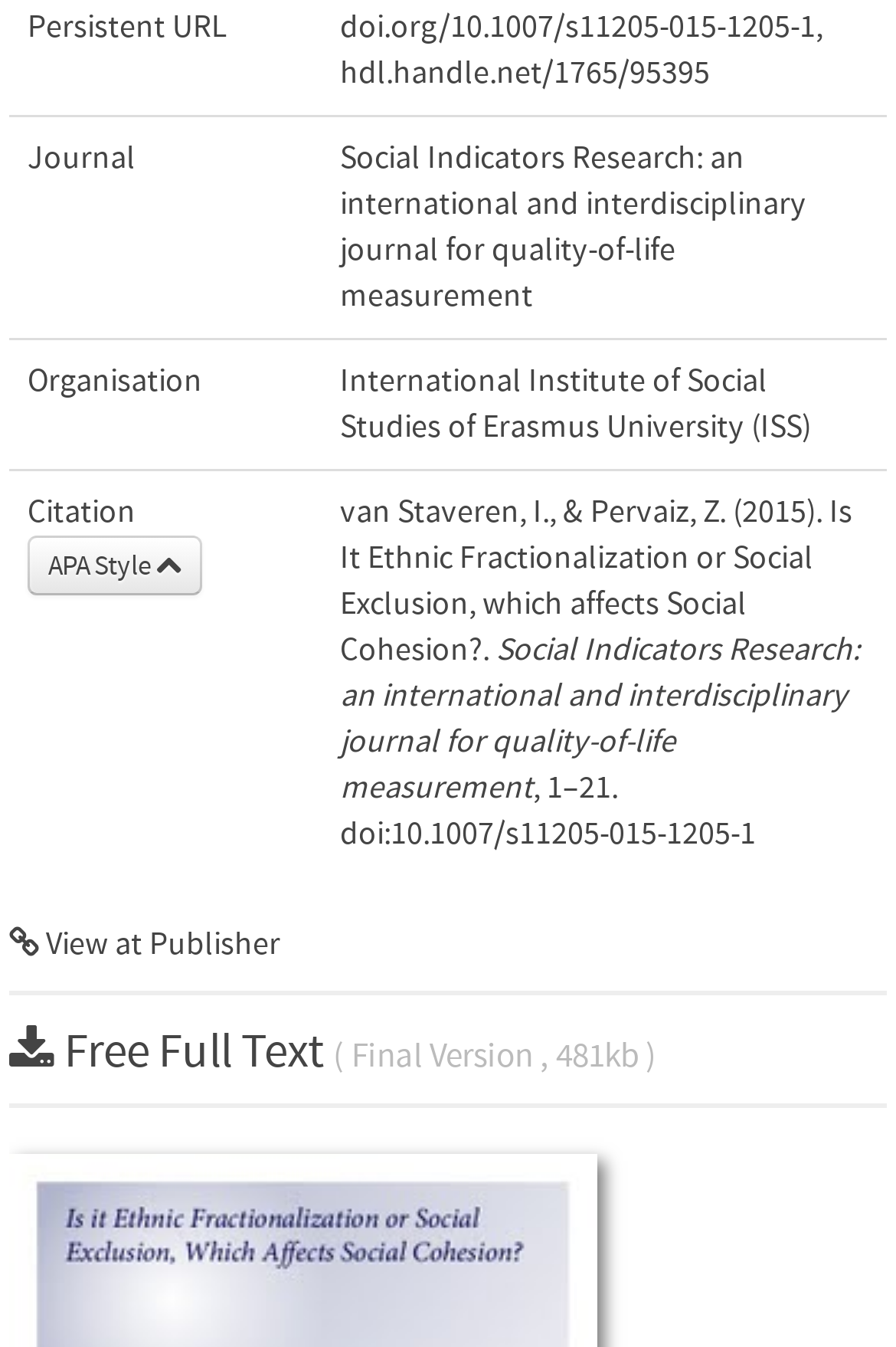What is the file size of the full text?
Provide a detailed answer to the question using information from the image.

I determined the file size of the full text by looking at the link element with the text 'Free Full Text ( Final Version, 481kb )' which is a child of the root element.